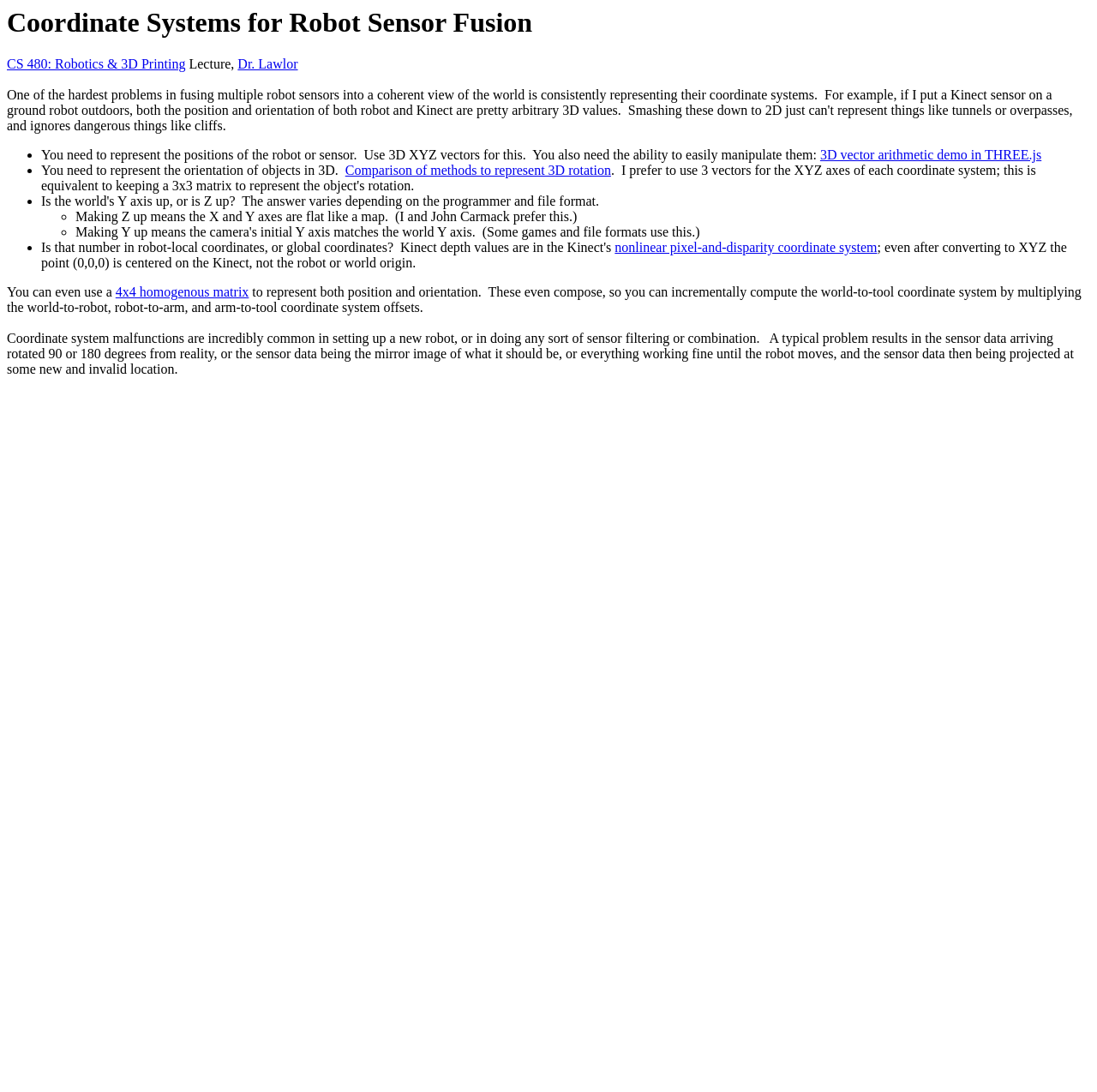What is the topic of the lecture?
Provide a detailed answer to the question, using the image to inform your response.

The topic of the lecture can be determined by looking at the heading element on the webpage, which is 'Coordinate Systems for Robot Sensor Fusion'. This heading is likely to be the main topic of the lecture.